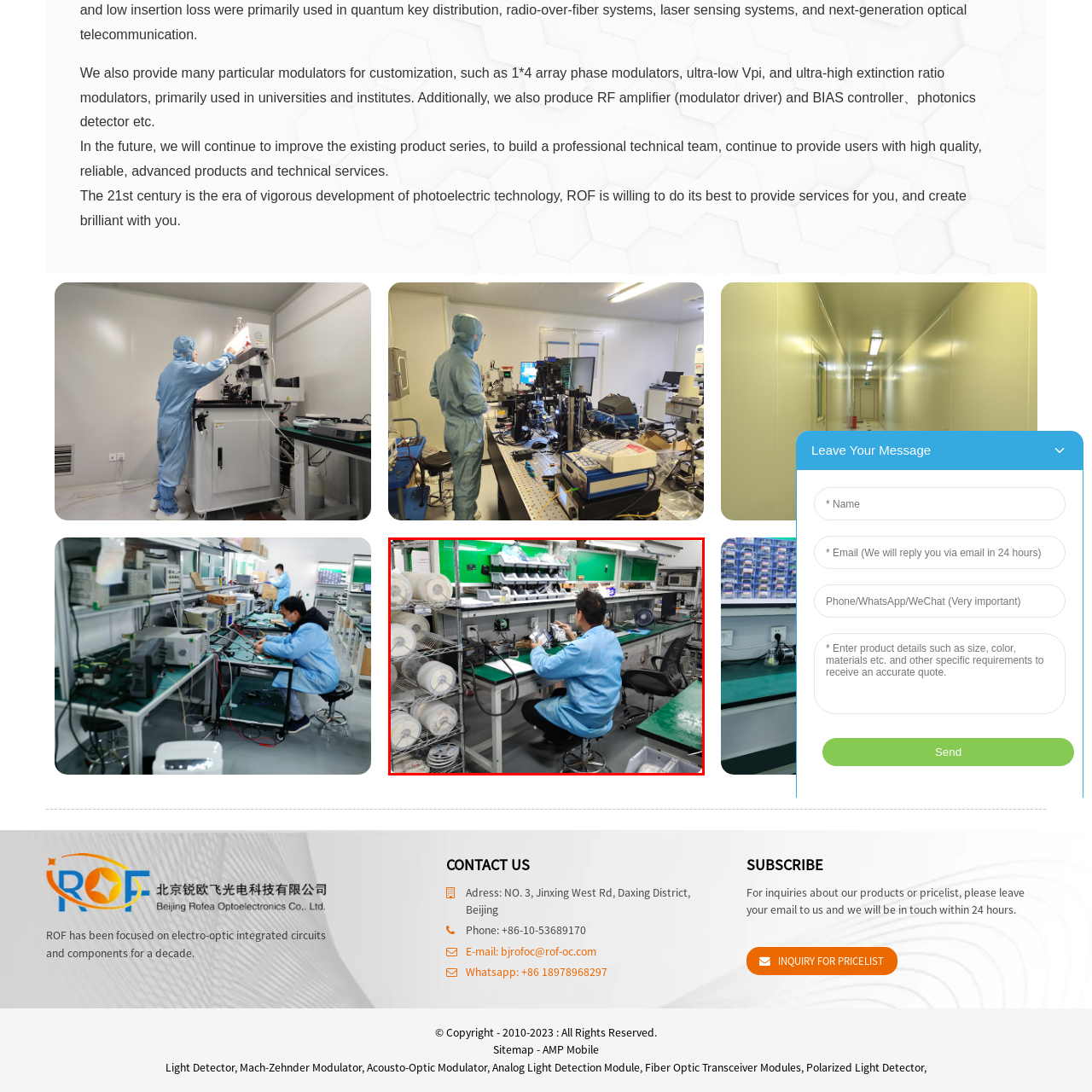What is the purpose of the wire rack to the left?
Look at the image within the red bounding box and provide a single word or phrase as an answer.

Holding rolls of material